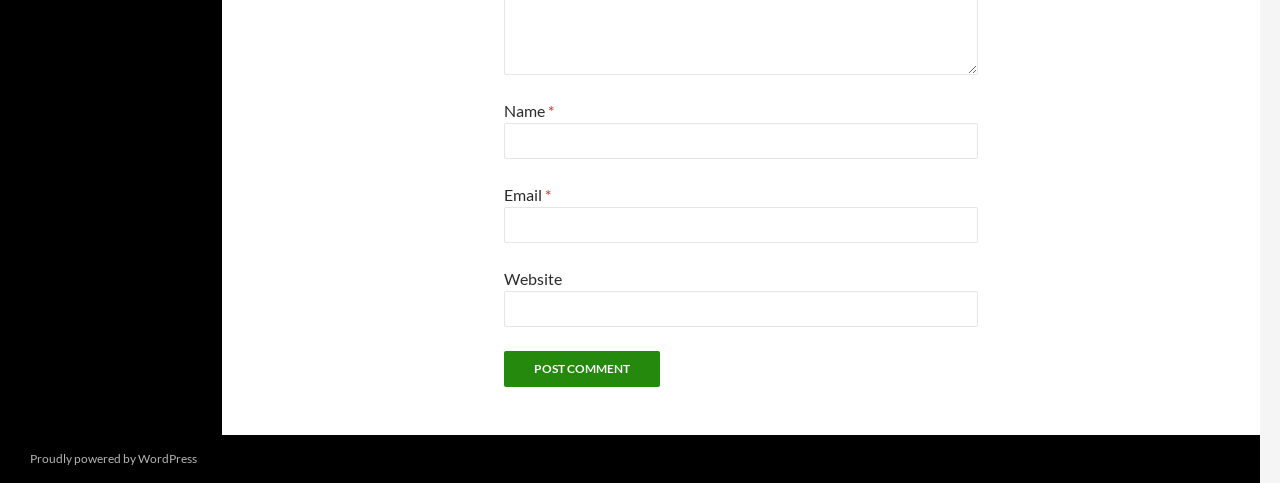Is the 'Website' field required?
Look at the image and answer with only one word or phrase.

No